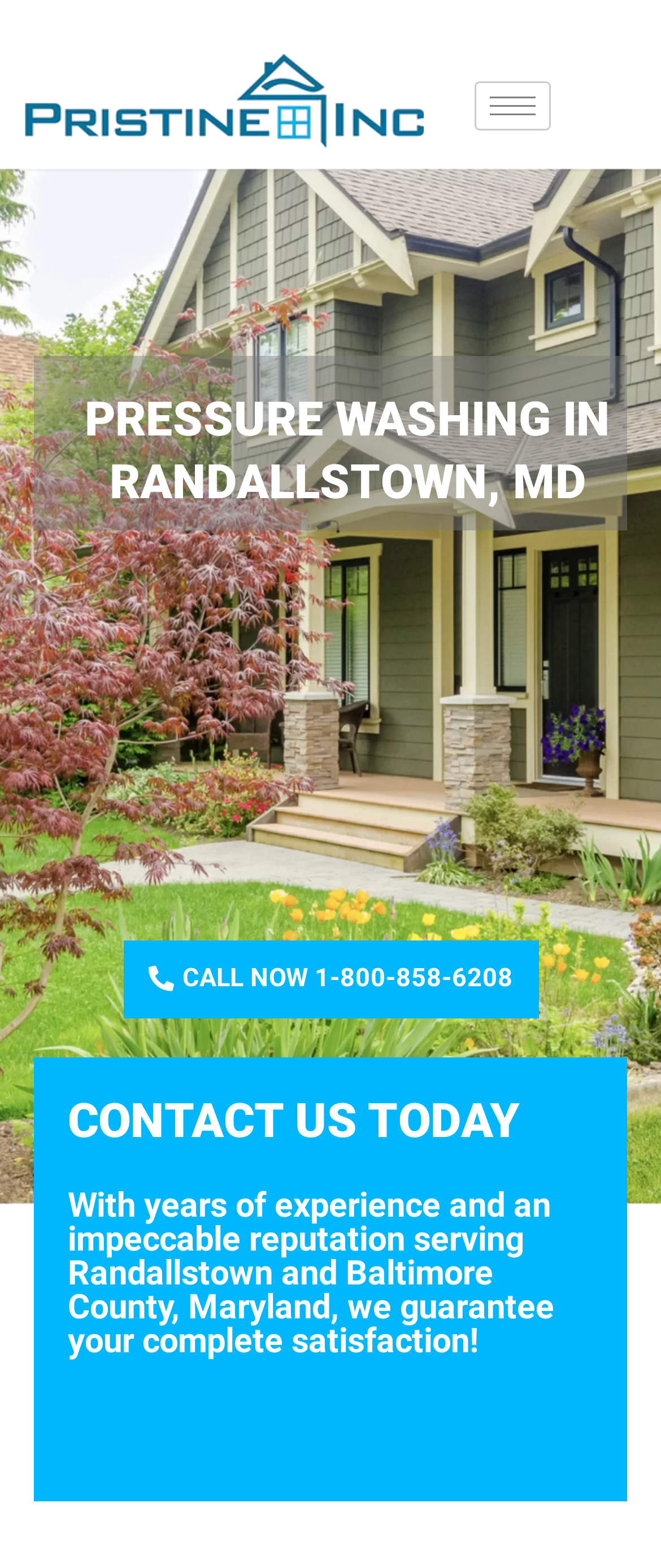Locate and extract the headline of this webpage.

PRESSURE WASHING IN RANDALLSTOWN, MD